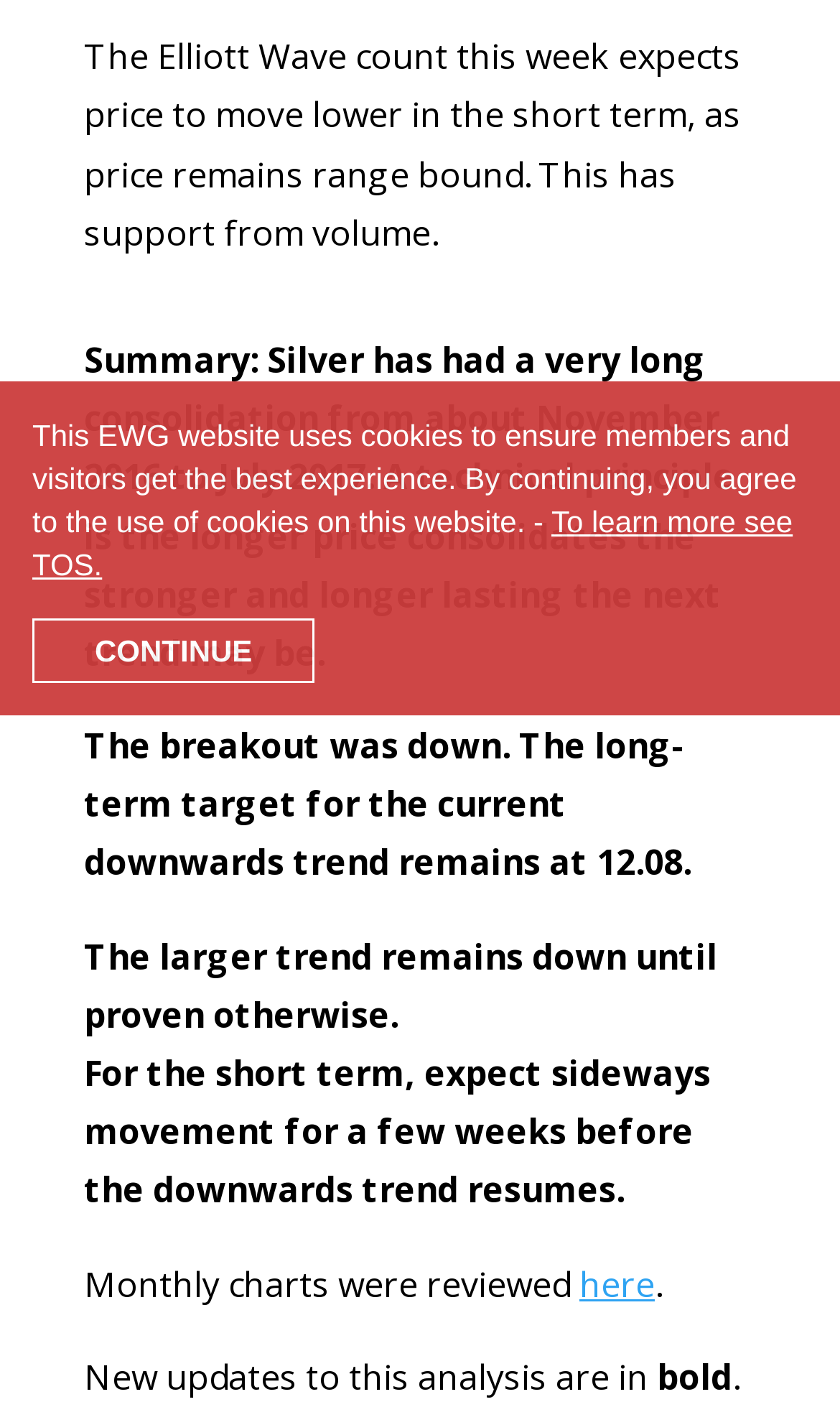Predict the bounding box of the UI element that fits this description: "Search".

None